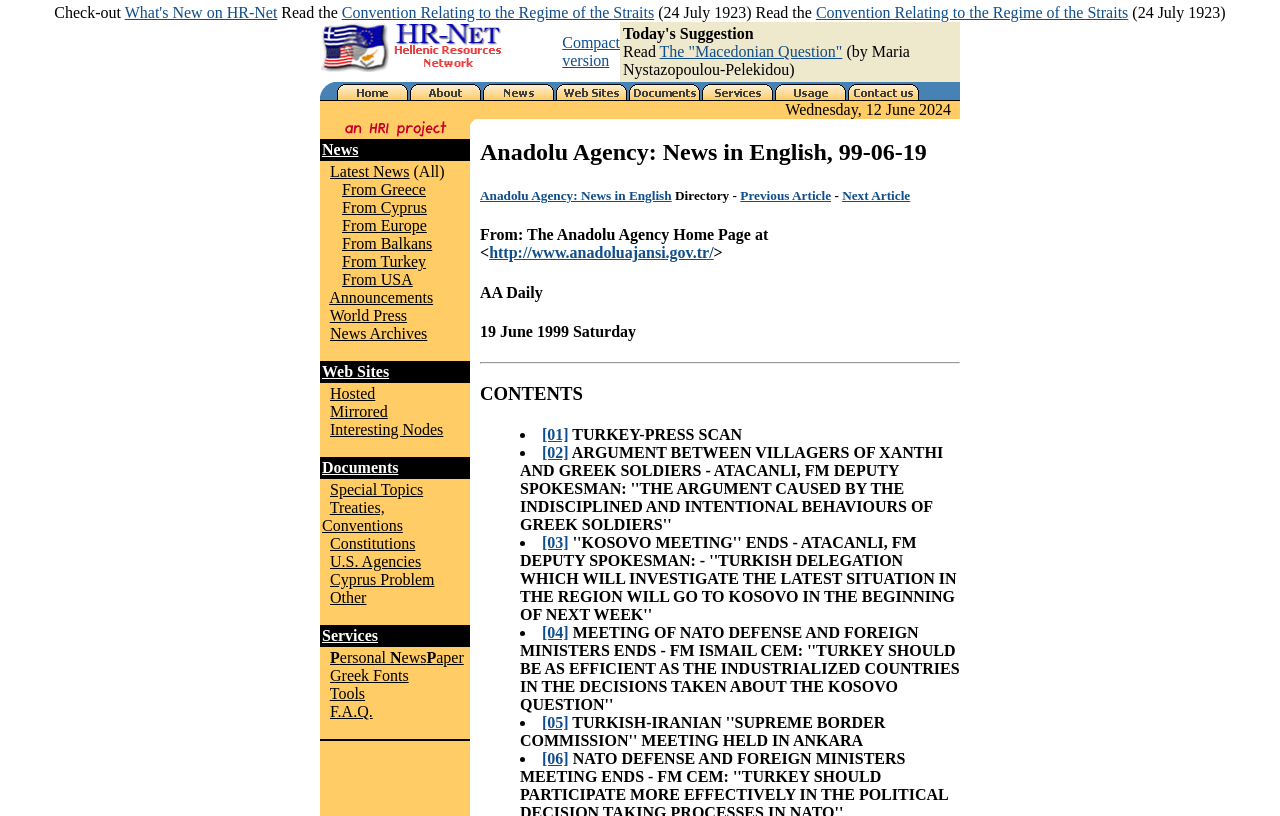Please find the bounding box coordinates of the element that must be clicked to perform the given instruction: "Check out What's New on HR-Net". The coordinates should be four float numbers from 0 to 1, i.e., [left, top, right, bottom].

[0.097, 0.005, 0.217, 0.026]